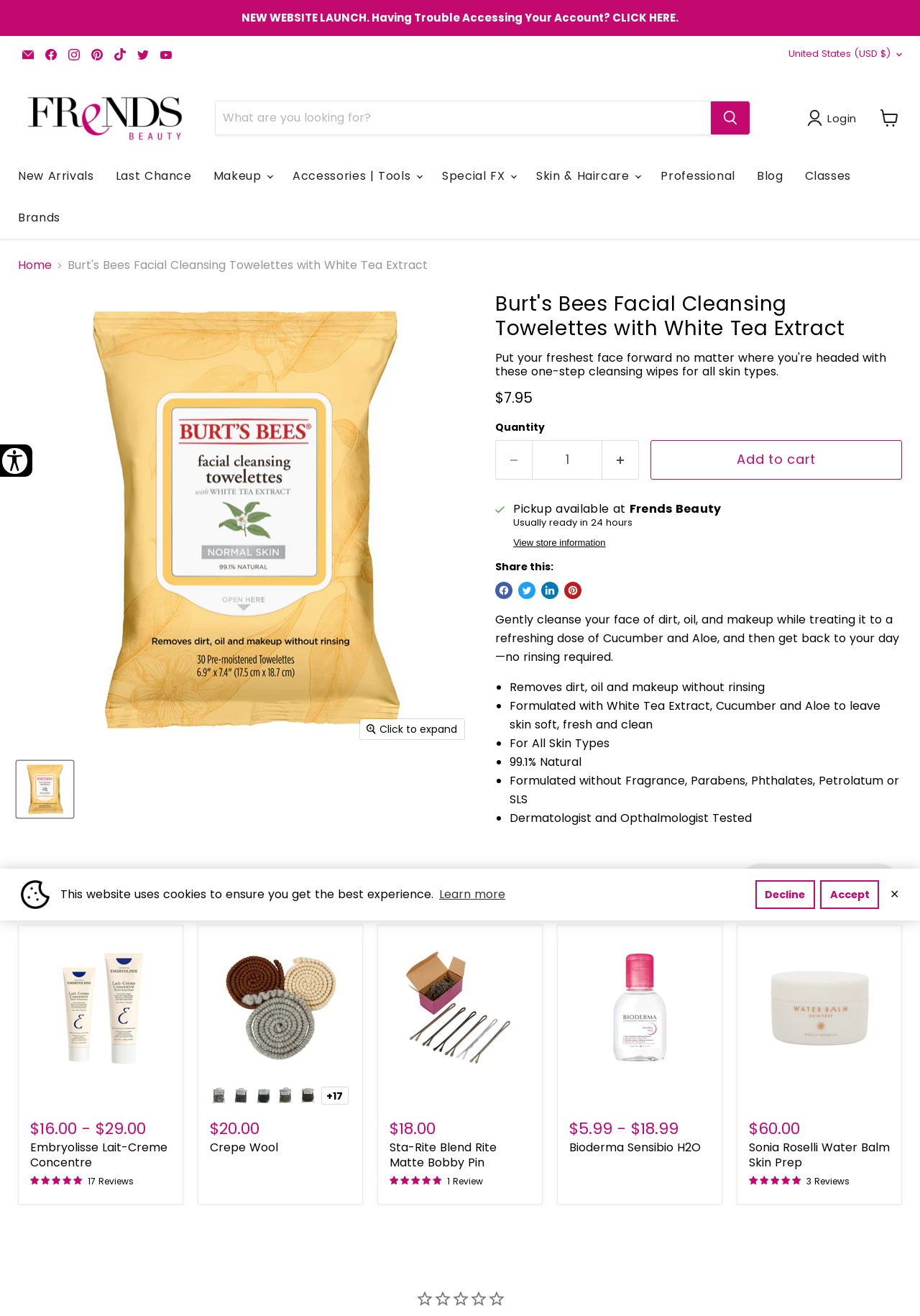Provide the bounding box coordinates of the UI element this sentence describes: "Add to cart".

[0.707, 0.335, 0.98, 0.364]